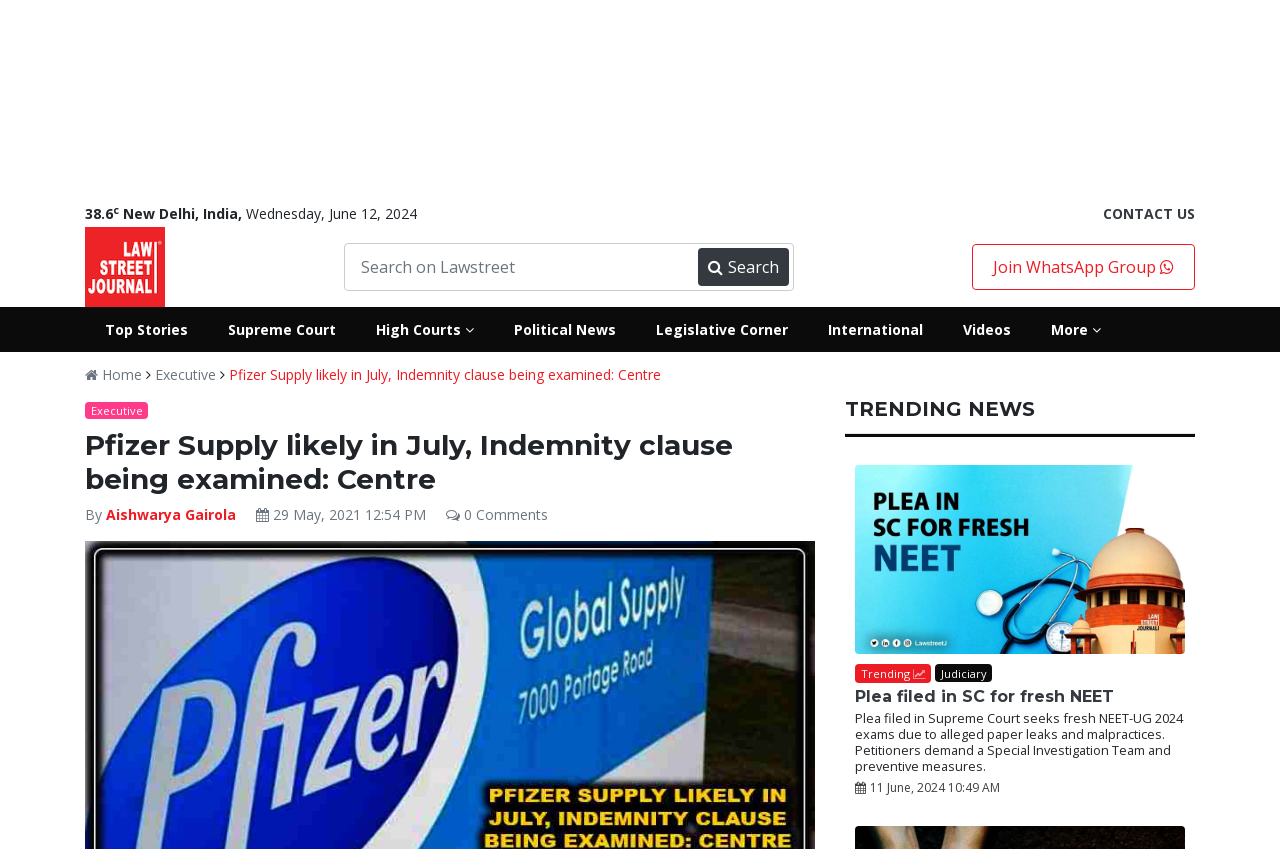Please provide a comprehensive answer to the question below using the information from the image: What is the name of the author of the article 'Pfizer Supply likely in July, Indemnity clause being examined: Centre'?

The author's name can be found below the heading of the article, which is 'Pfizer Supply likely in July, Indemnity clause being examined: Centre'. The author's name is mentioned as 'Aishwarya Gairola'.